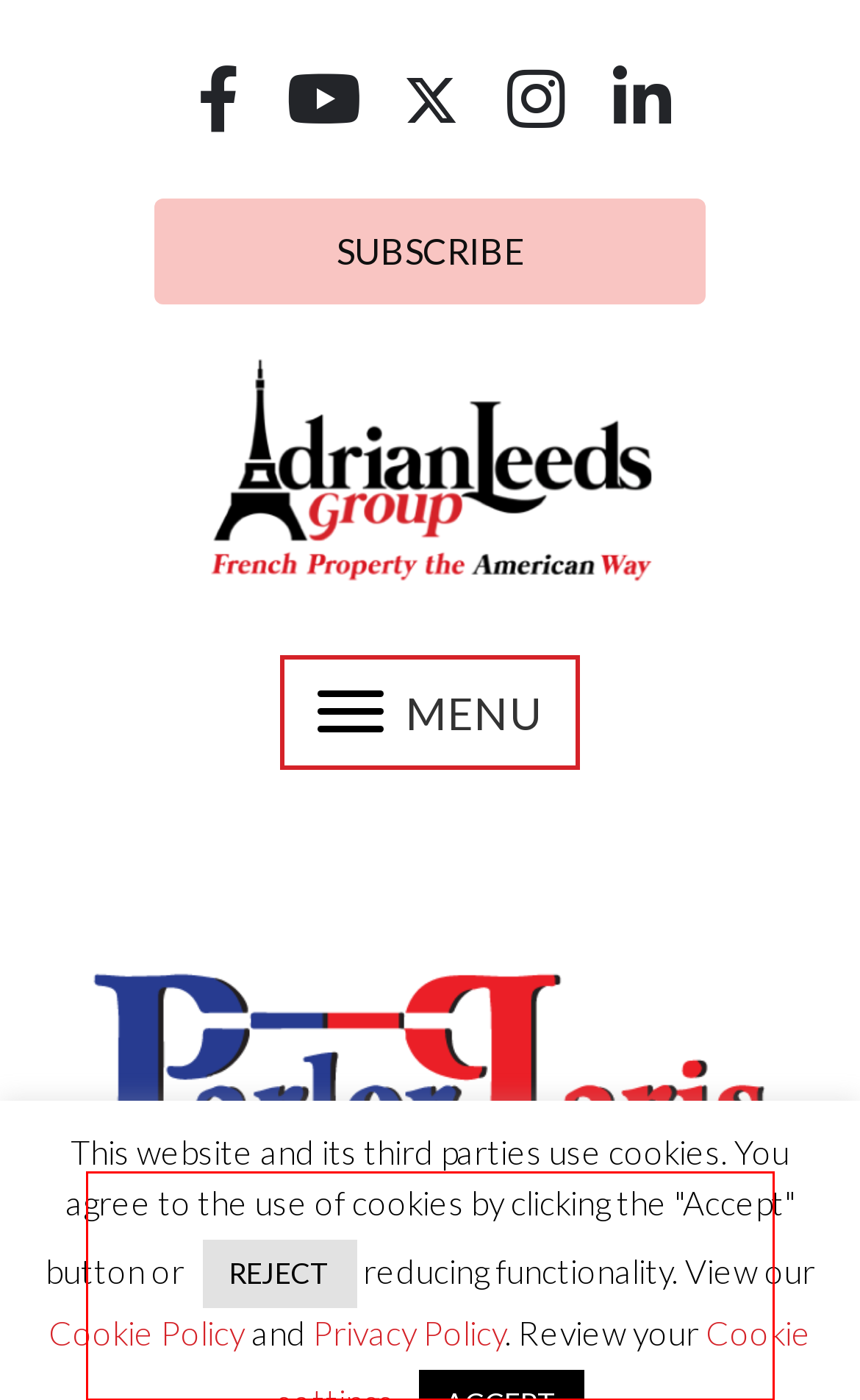Analyze the screenshot of a webpage where a red rectangle is bounding a UI element. Extract and generate the text content within this red bounding box.

Parler Paris and Parler Nice are long-standing brands of the Adrian Leeds Group. They are in no way associated with the social platform Parler, nor do they share any of the philosophies of that platform.